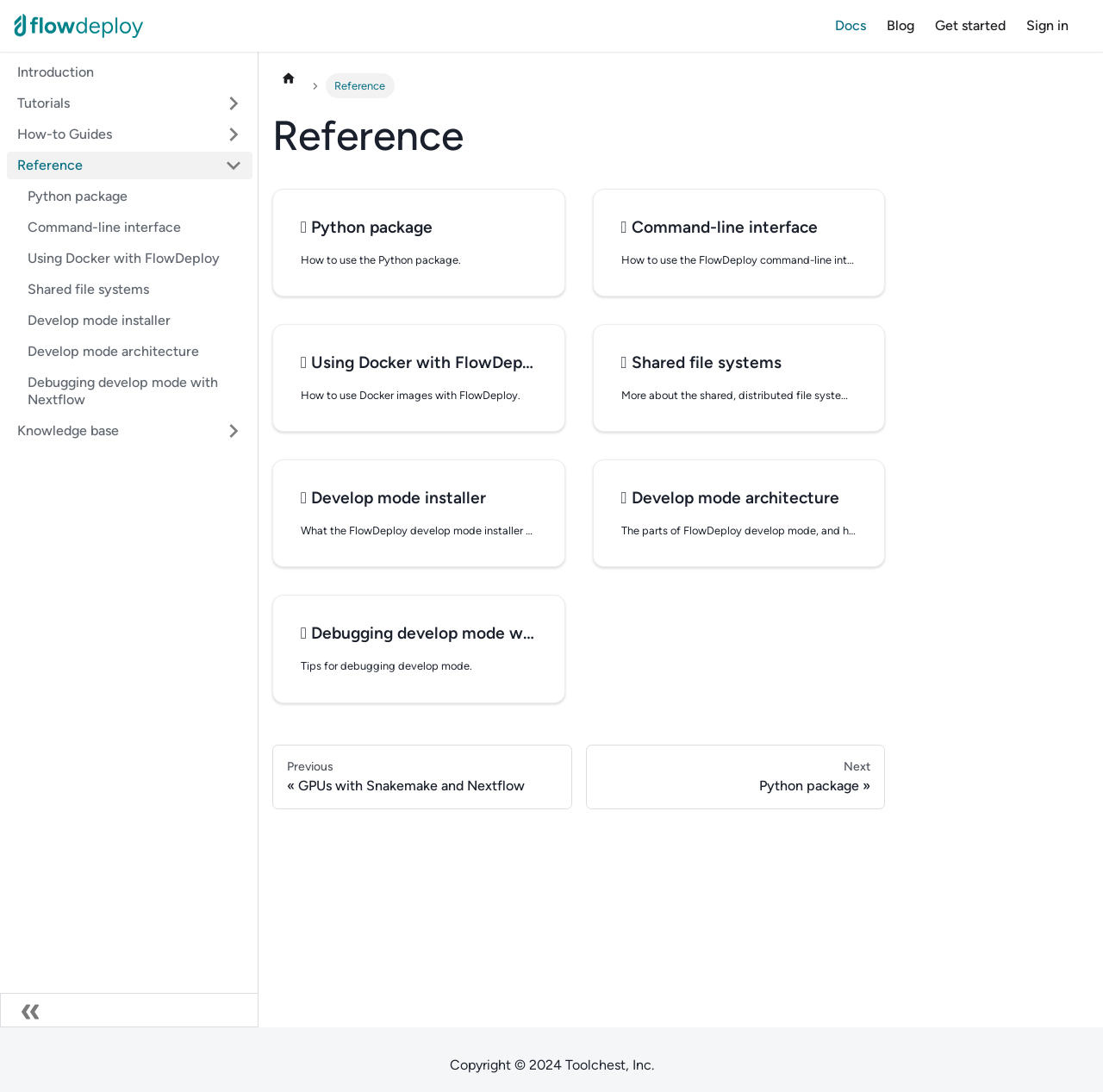What is the main category of the sidebar?
Based on the screenshot, give a detailed explanation to answer the question.

The main category of the sidebar is 'Docs', which is a navigation element located at the top of the sidebar with a bounding box of [0.0, 0.047, 0.234, 0.909]. It contains several subcategories, including 'Introduction', 'Tutorials', 'How-to Guides', and 'Reference'.